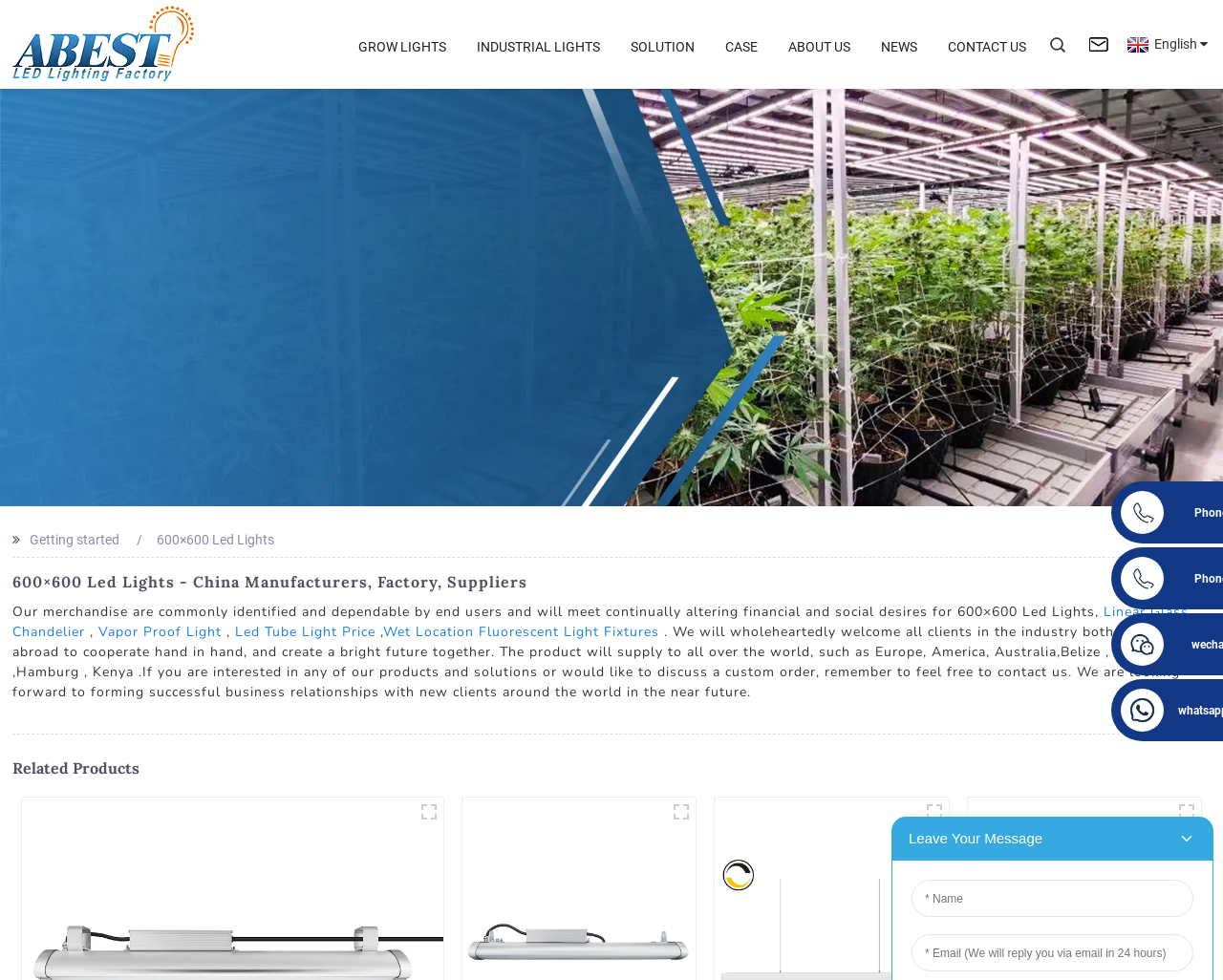Can you find the bounding box coordinates of the area I should click to execute the following instruction: "Learn more about 'Linear Glass Chandelier'"?

[0.01, 0.615, 0.972, 0.654]